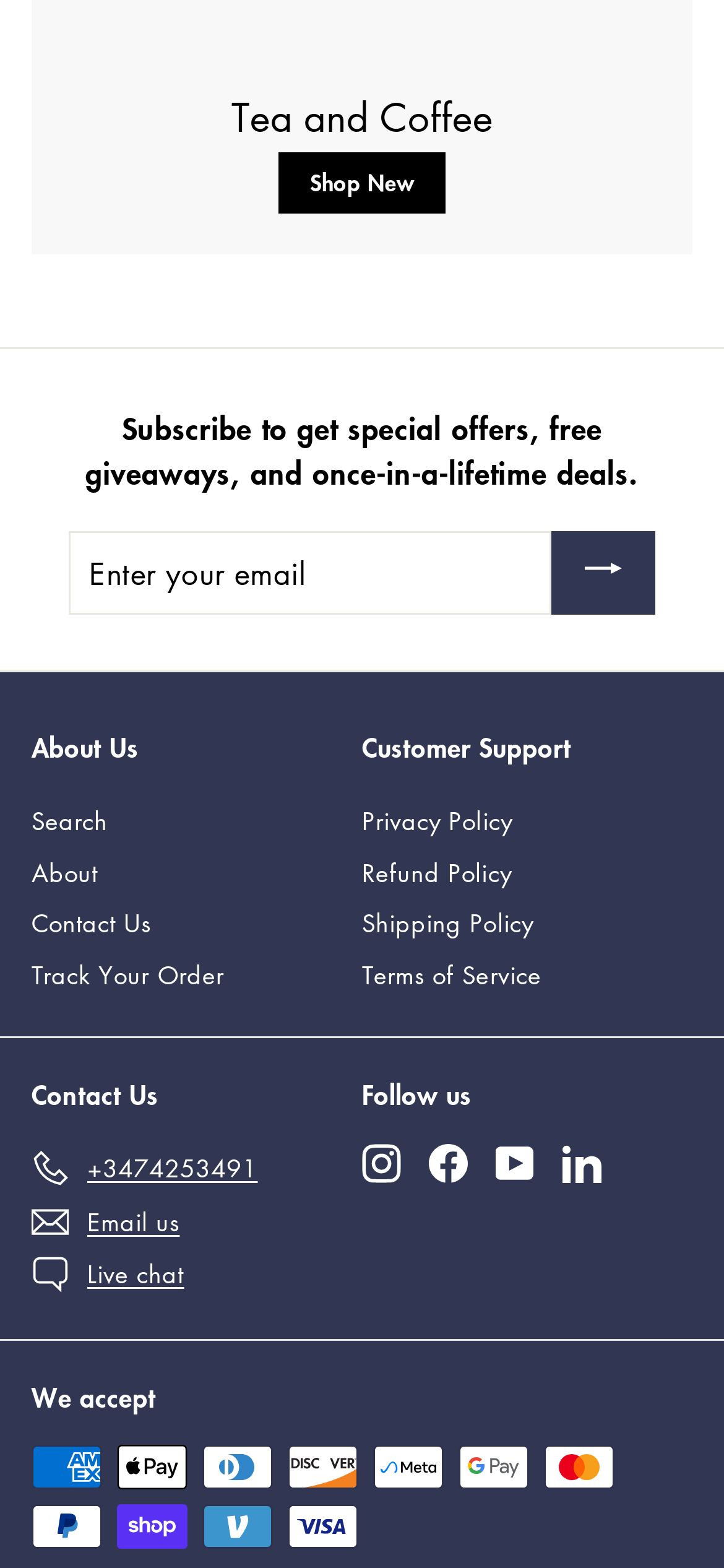Please determine the bounding box coordinates for the UI element described here. Use the format (top-left x, top-left y, bottom-right x, bottom-right y) with values bounded between 0 and 1: name="contact[email]" placeholder="Enter your email"

[0.095, 0.339, 0.762, 0.392]